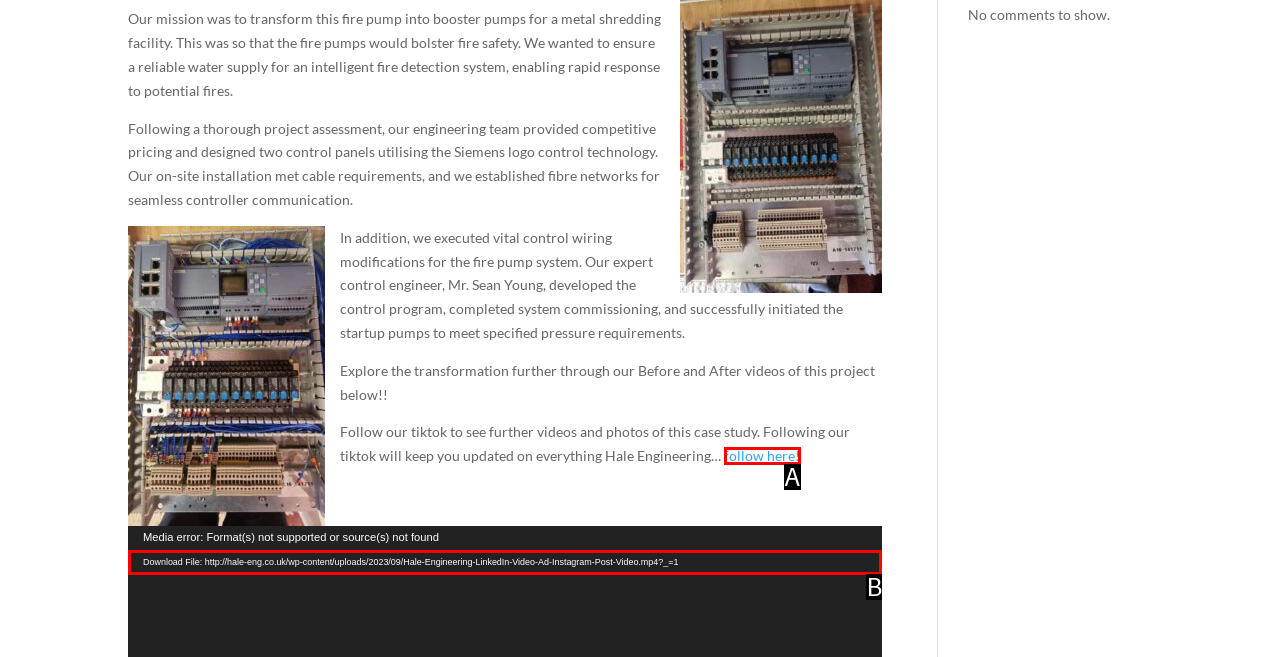Using the description: follow here!, find the HTML element that matches it. Answer with the letter of the chosen option.

A